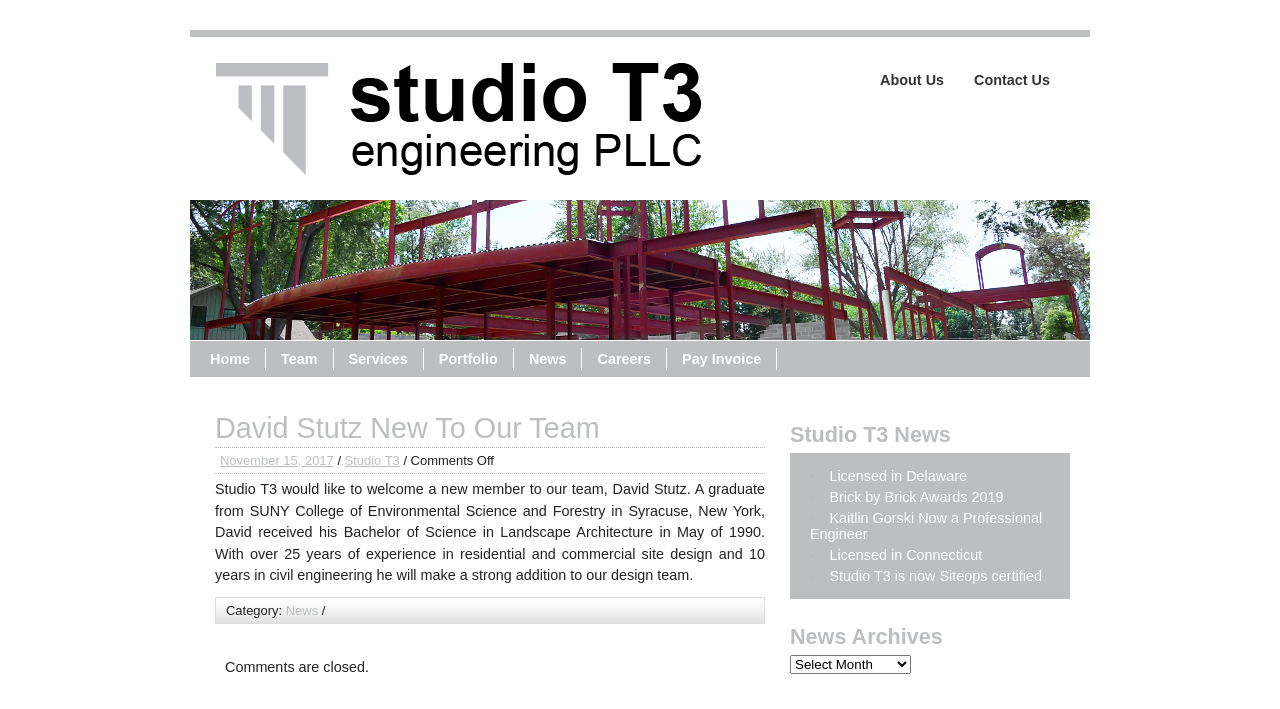What is the name of the new team member?
Answer briefly with a single word or phrase based on the image.

David Stutz